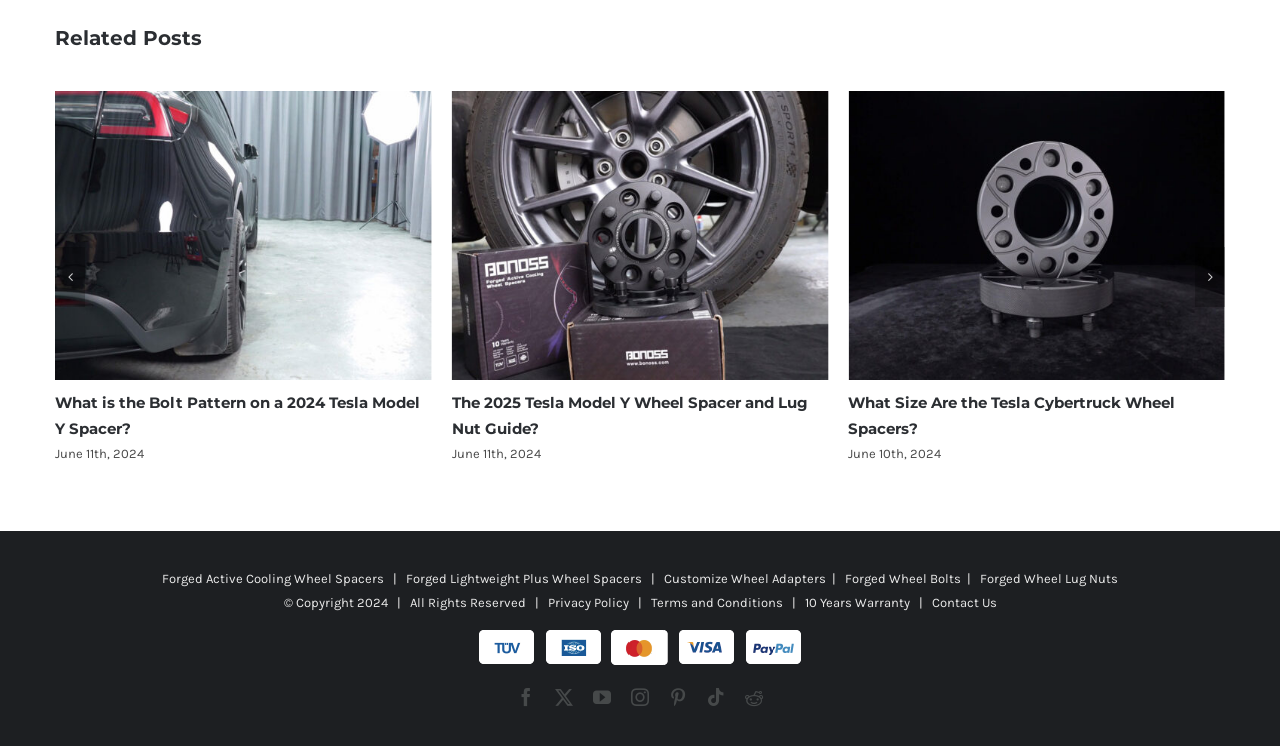Answer the following inquiry with a single word or phrase:
What is the date of the second related post?

June 11th, 2024